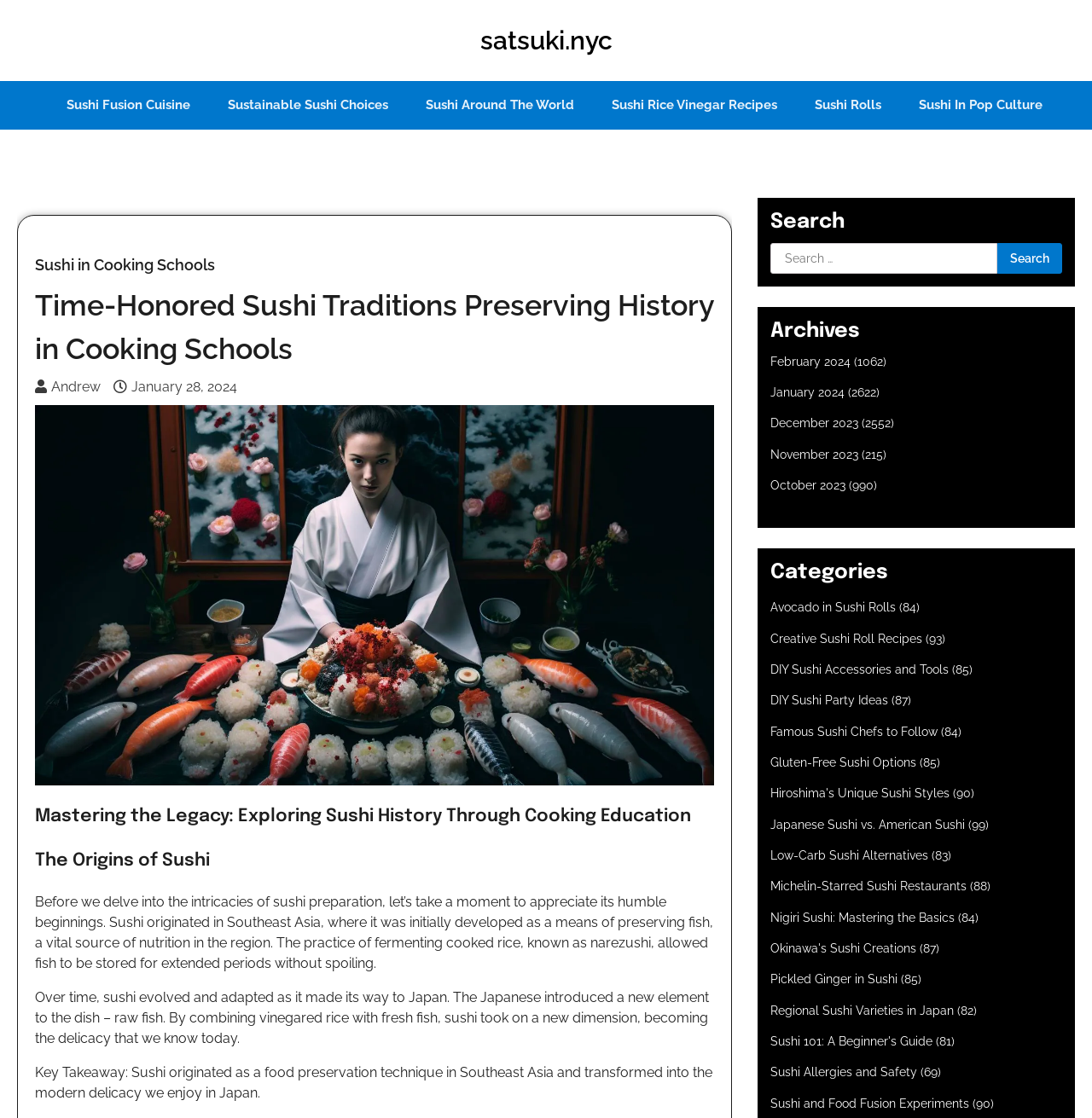Find the main header of the webpage and produce its text content.

Time-Honored Sushi Traditions Preserving History in Cooking Schools